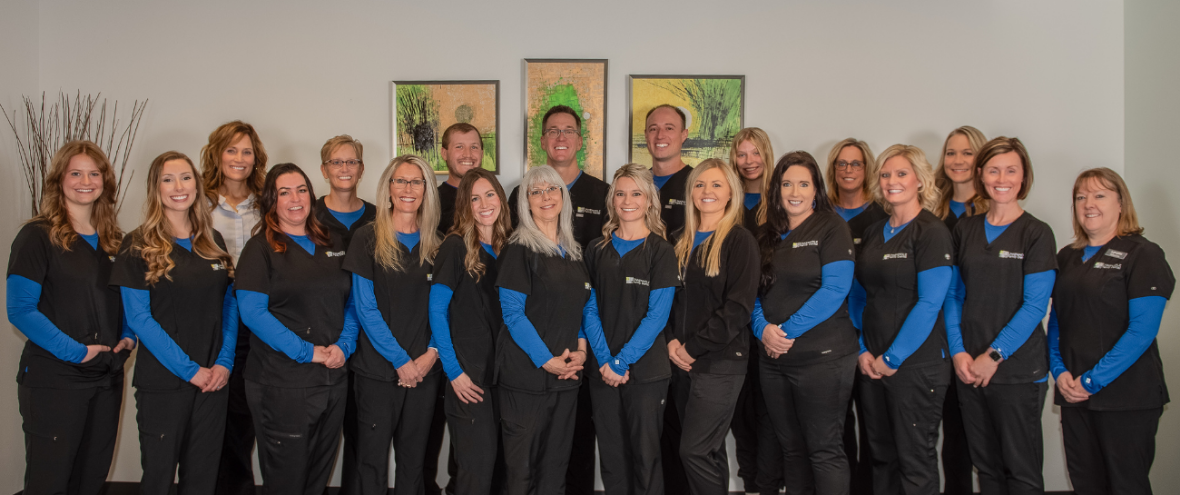Deliver an in-depth description of the image, highlighting major points.

The image captures the dedicated team at Unkenholz Family Dental in Rapid City, South Dakota. This vibrant group of dental professionals is posed in a welcoming office setting, showcasing their commitment to patient care. Wearing matching black scrubs with blue accents, they convey a sense of unity and professionalism. The backdrop features two tasteful artworks, adding to the inviting atmosphere. The team is composed of both men and women, exuding warmth and approachability, which reflects the mission of the practice to provide kind and effective dental care. This photo emphasizes the importance of teamwork and community in their service to patients.